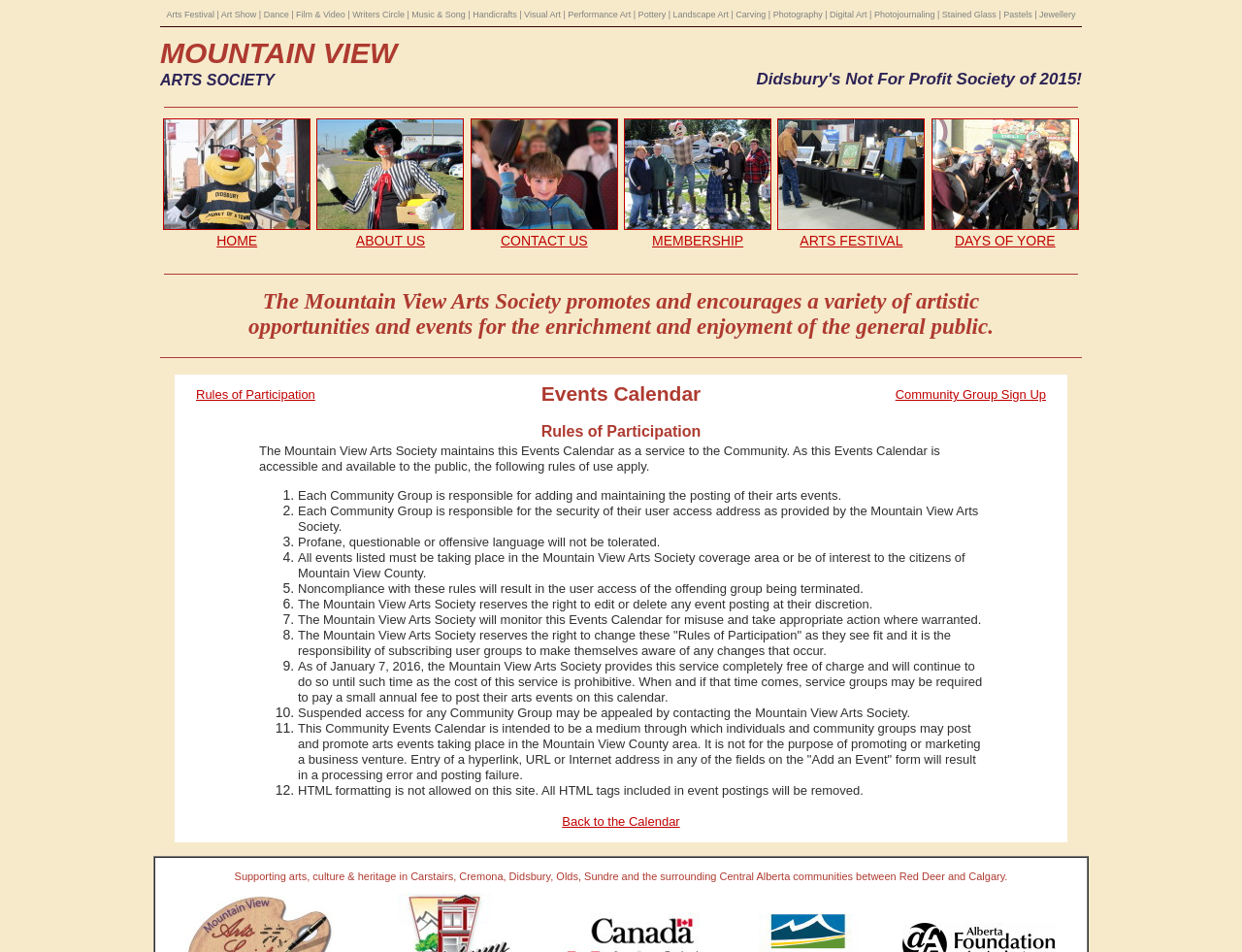Produce a meticulous description of the webpage.

The webpage is about the Mountain View Arts Society, a non-profit organization that promotes and encourages artistic opportunities and events in Mountain View County, Alberta. 

At the top of the page, there is a table with a list of art-related categories, such as Arts Festival, Art Show, Dance, Film & Video, and more. 

Below this table, there is a section with the title "MOUNTAIN VIEW" and "ARTS SOCIETY" in bold font, followed by a description of the organization as a non-profit society that supports the arts in the region. 

The next section is a table with links to different pages, including the homepage, about us, contact us, membership, and arts festival. Each link has a brief description of what the page is about. 

Further down the page, there is a section with a table that lists upcoming events, including the Art Show & Sale and the Mountain View Arts Festival. 

The page also has a section with a table that displays a long text about the rules of participation for community groups that use the events calendar provided by the Mountain View Arts Society. This section includes information about the rules of use, security, and editing of event postings. 

Throughout the page, there are several images, but their content is not specified.